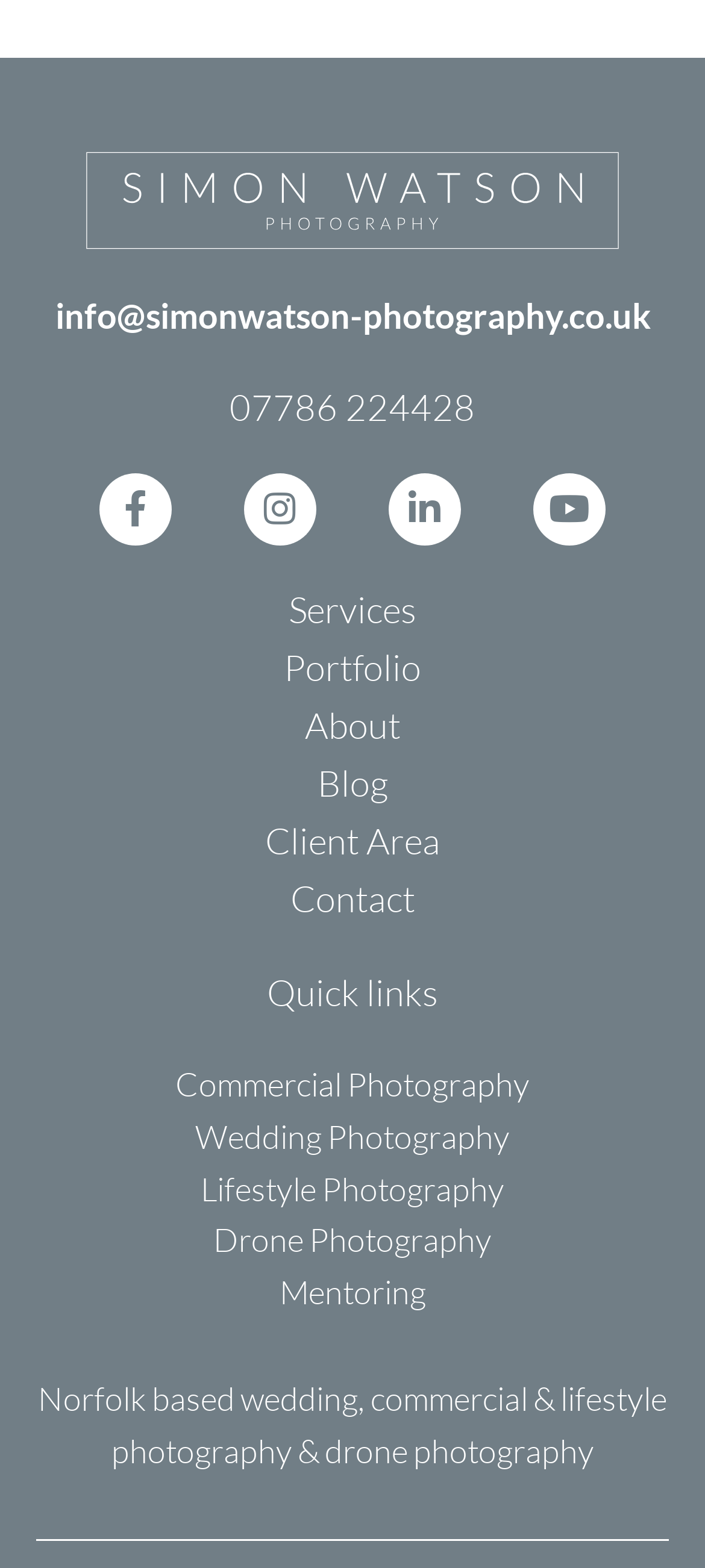Answer this question in one word or a short phrase: What is the location of the photographer?

Norfolk